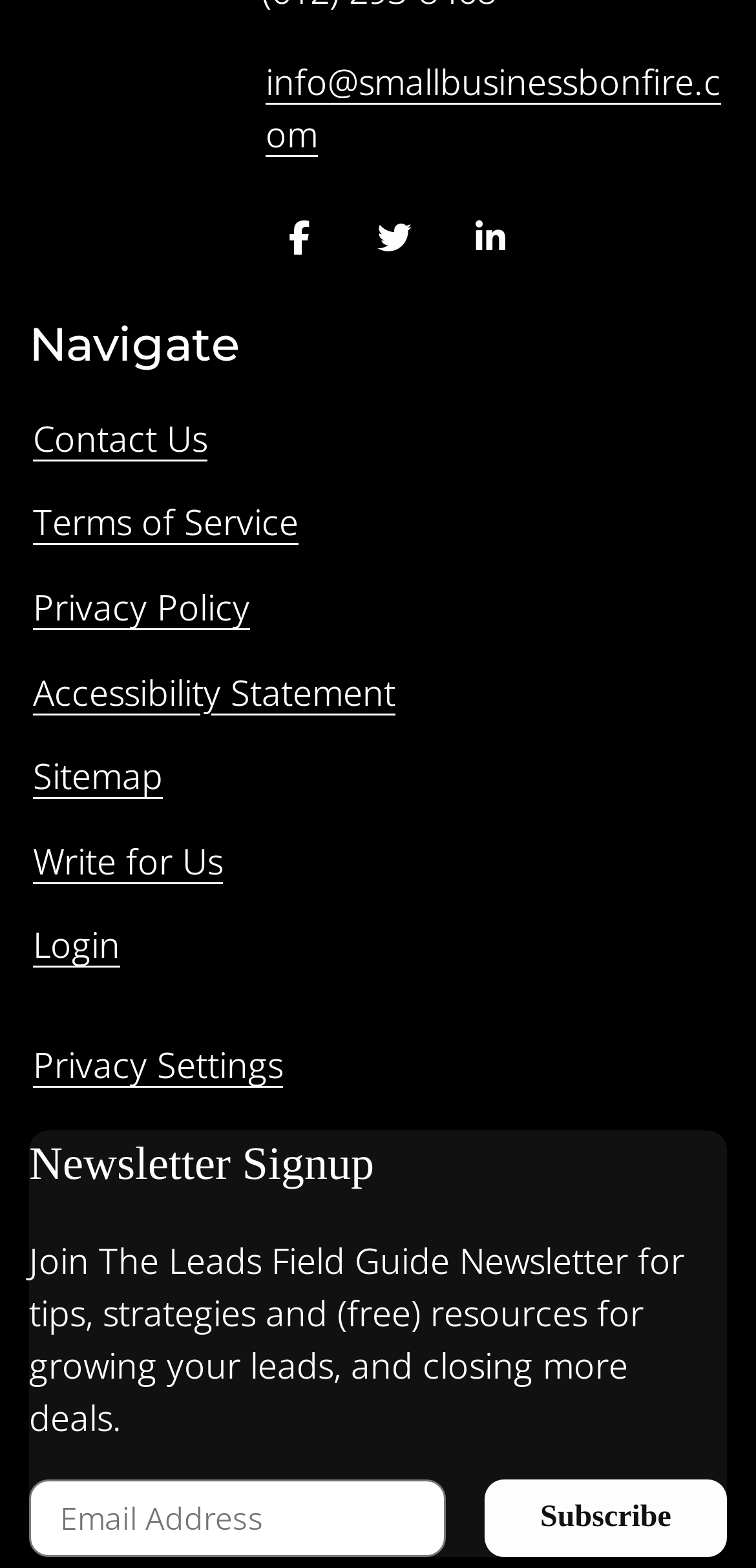Give a one-word or one-phrase response to the question: 
What social media platforms can I find the business on?

Facebook, X, LinkedIn